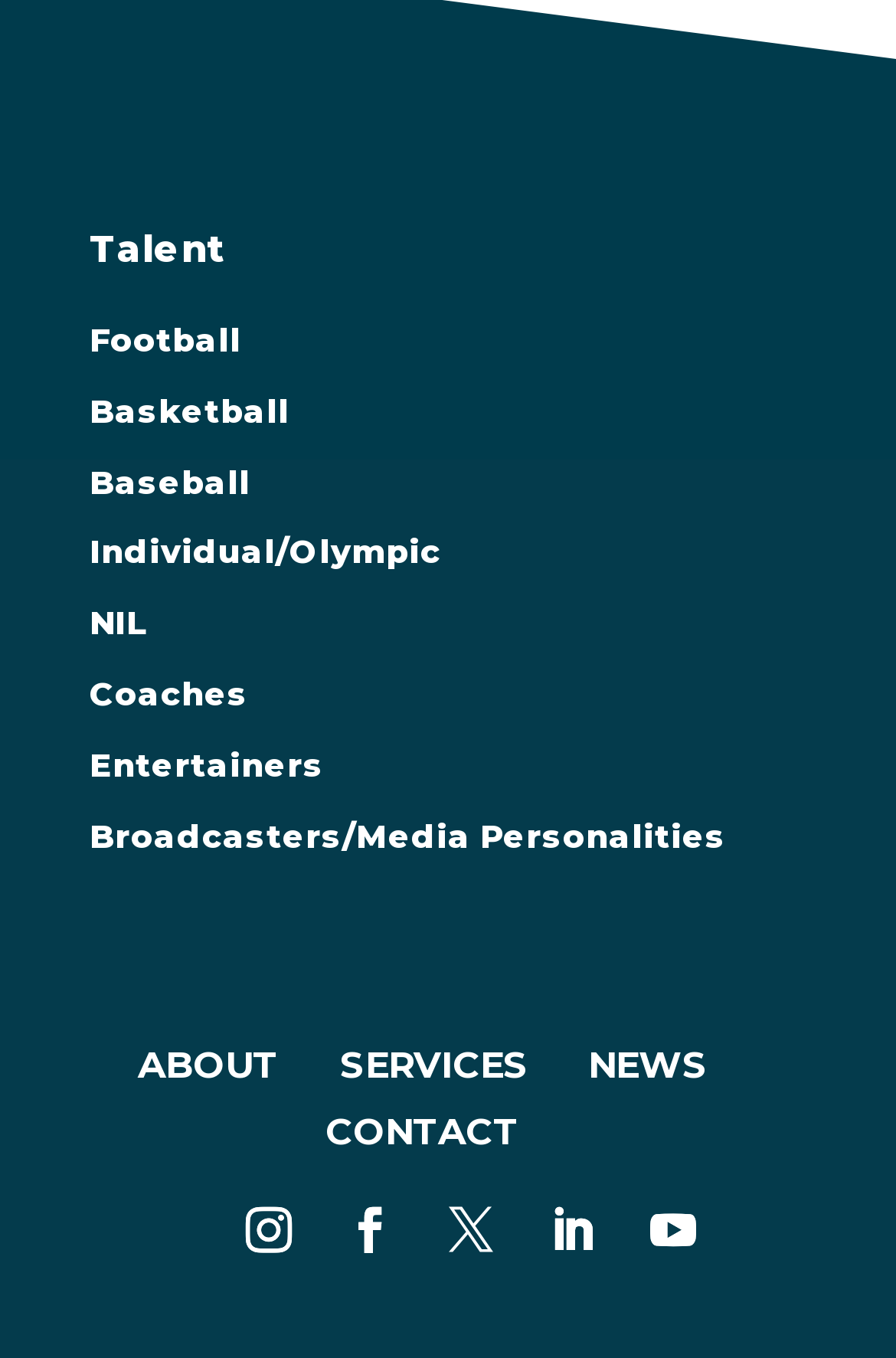Find the bounding box coordinates of the clickable area required to complete the following action: "Contact us".

[0.363, 0.817, 0.581, 0.85]